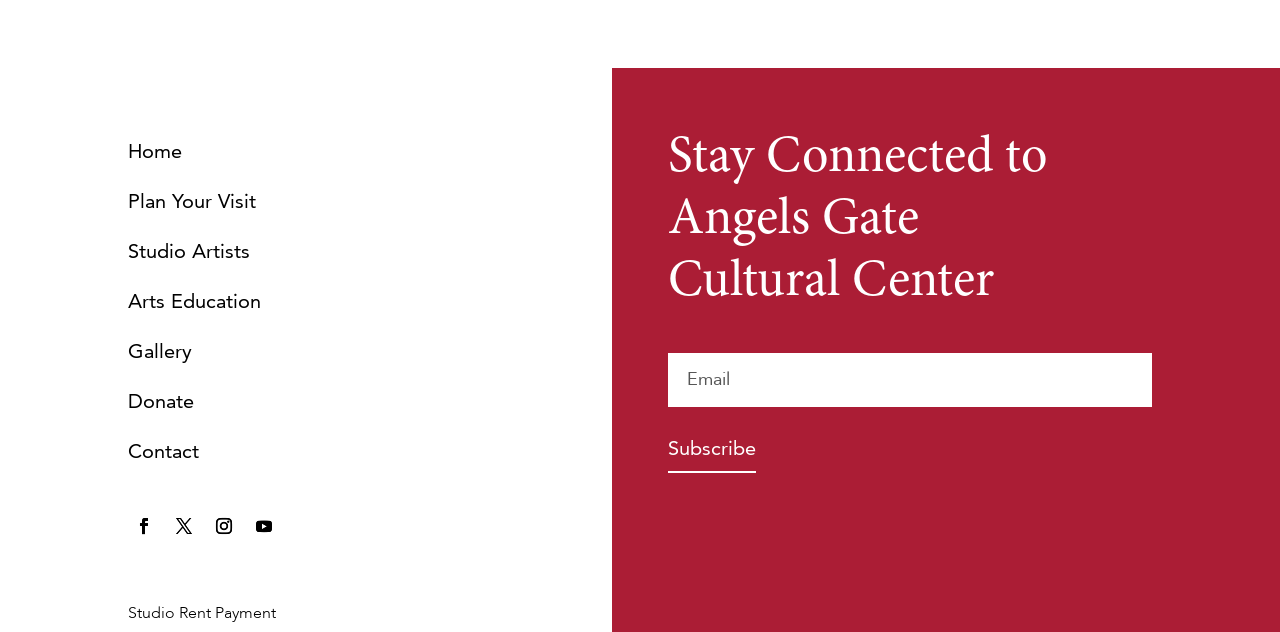What is the last button on the top left?
Based on the image, provide a one-word or brief-phrase response.

Studio Rent Payment